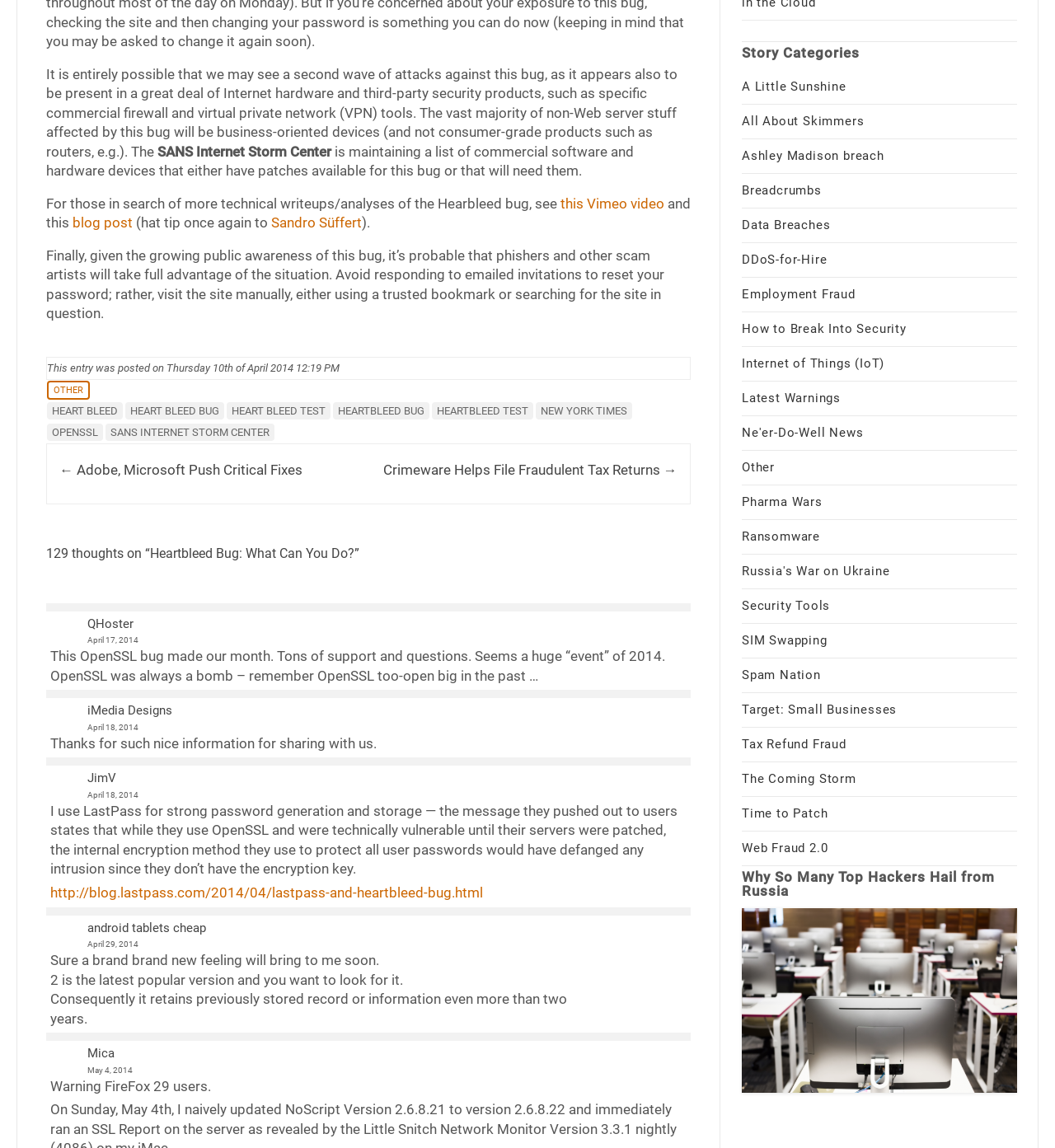Determine the bounding box coordinates of the clickable element to achieve the following action: 'Read the article about Adobe and Microsoft pushing critical fixes'. Provide the coordinates as four float values between 0 and 1, formatted as [left, top, right, bottom].

[0.056, 0.402, 0.287, 0.417]